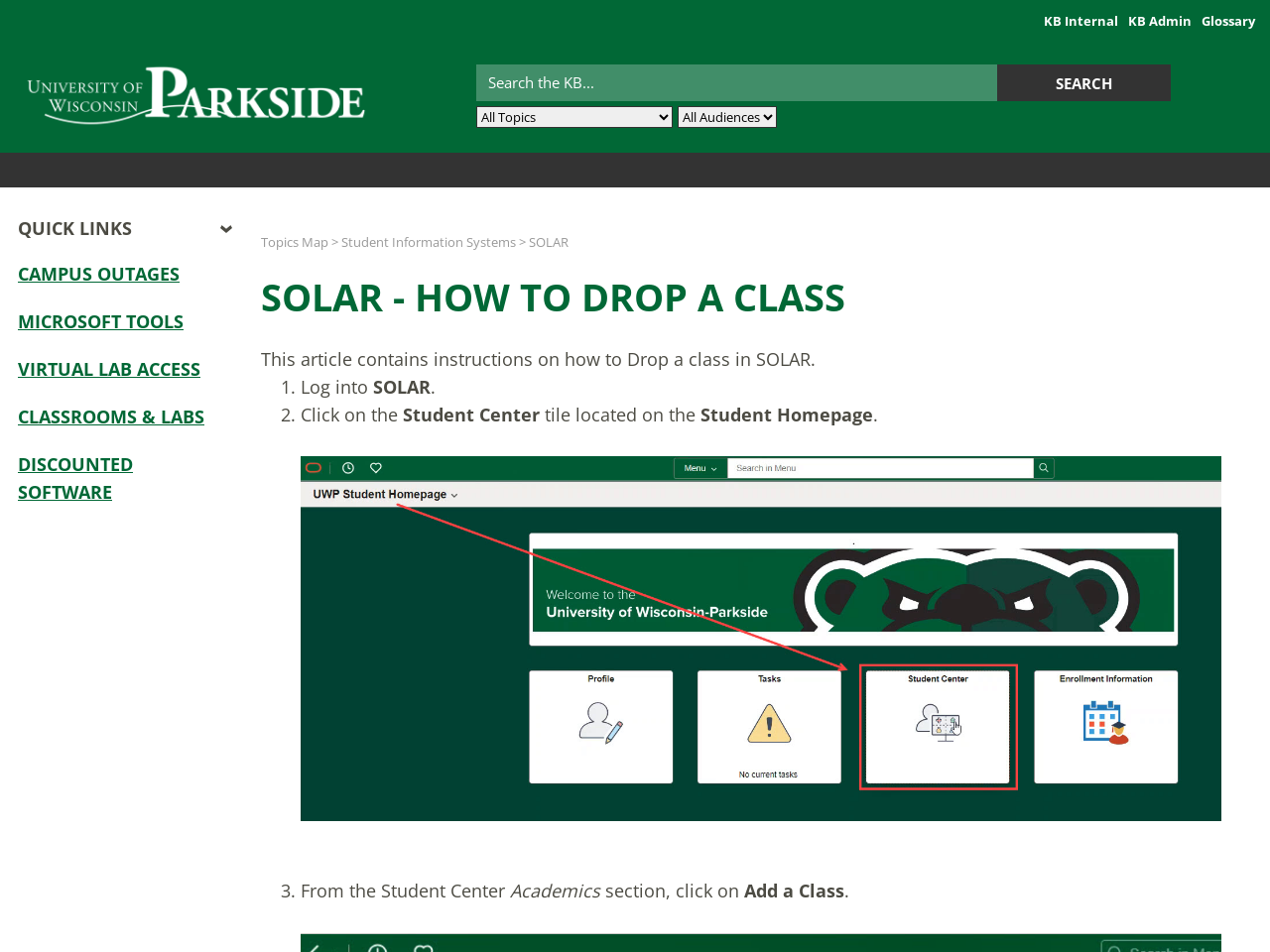Explain in detail what you observe on this webpage.

The webpage is about SOLAR, specifically providing instructions on how to drop a class. At the top, there are three links: "KB Internal", "KB Admin", and "Glossary", aligned horizontally and taking up about 10% of the screen width. Below these links, there is a logo of "UW Parkside Knowledgebase" with a link to the same, accompanied by an image of the logo.

On the right side of the logo, there is a search bar with a form that includes a textbox to enter a search term, two comboboxes to select a topic and audience, and a "SEARCH" button. The search bar spans about 60% of the screen width.

Below the search bar, there is a section labeled "QUICK LINKS" with several links, including "CAMPUS OUTAGES", "MICROSOFT TOOLS", "VIRTUAL LAB ACCESS", "CLASSROOMS & LABS", and "DISCOUNTED SOFTWARE". These links are stacked vertically and take up about 20% of the screen height.

The main content of the webpage is divided into sections. The first section has a heading "SOLAR - HOW TO DROP A CLASS" and a brief description of the article. Below this, there is a step-by-step guide on how to drop a class in SOLAR, with numbered list markers and accompanying text. The guide includes instructions to log in, click on the Student Center tile, and navigate to the Academics section to drop a class.

Throughout the guide, there are static text elements and a screenshot image of the SOLAR Student Homepage with a red arrow pointing to the Student Center tile. The image takes up about 70% of the screen width and is placed below the step-by-step guide.